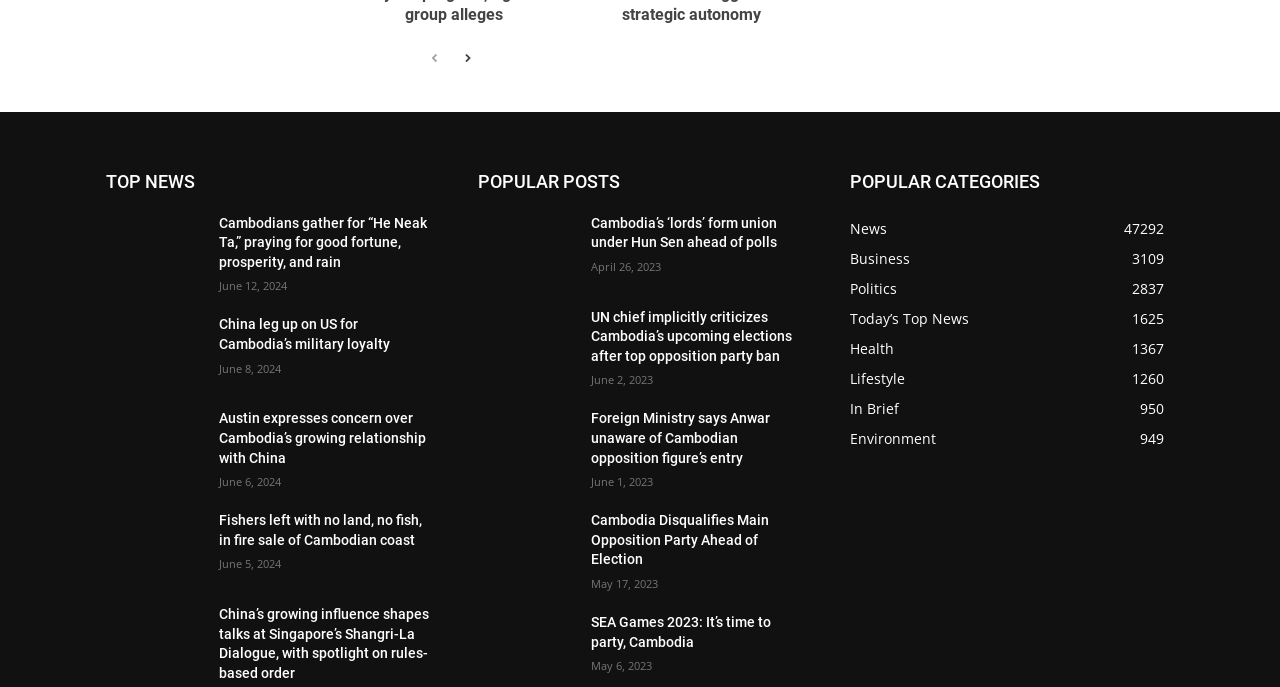Locate the bounding box coordinates of the element to click to perform the following action: 'go to previous page'. The coordinates should be given as four float values between 0 and 1, in the form of [left, top, right, bottom].

[0.33, 0.066, 0.349, 0.104]